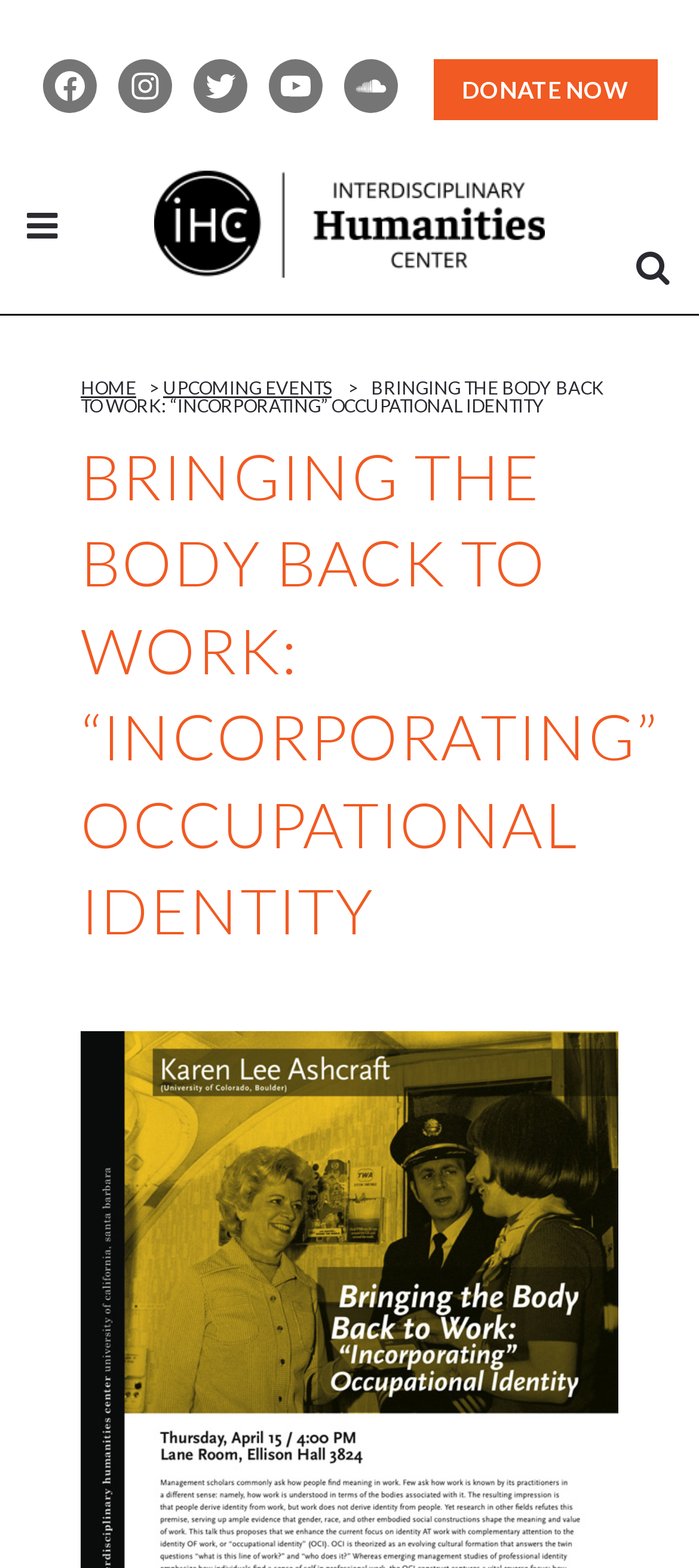Determine the bounding box coordinates of the clickable area required to perform the following instruction: "Donate now". The coordinates should be represented as four float numbers between 0 and 1: [left, top, right, bottom].

[0.619, 0.038, 0.94, 0.077]